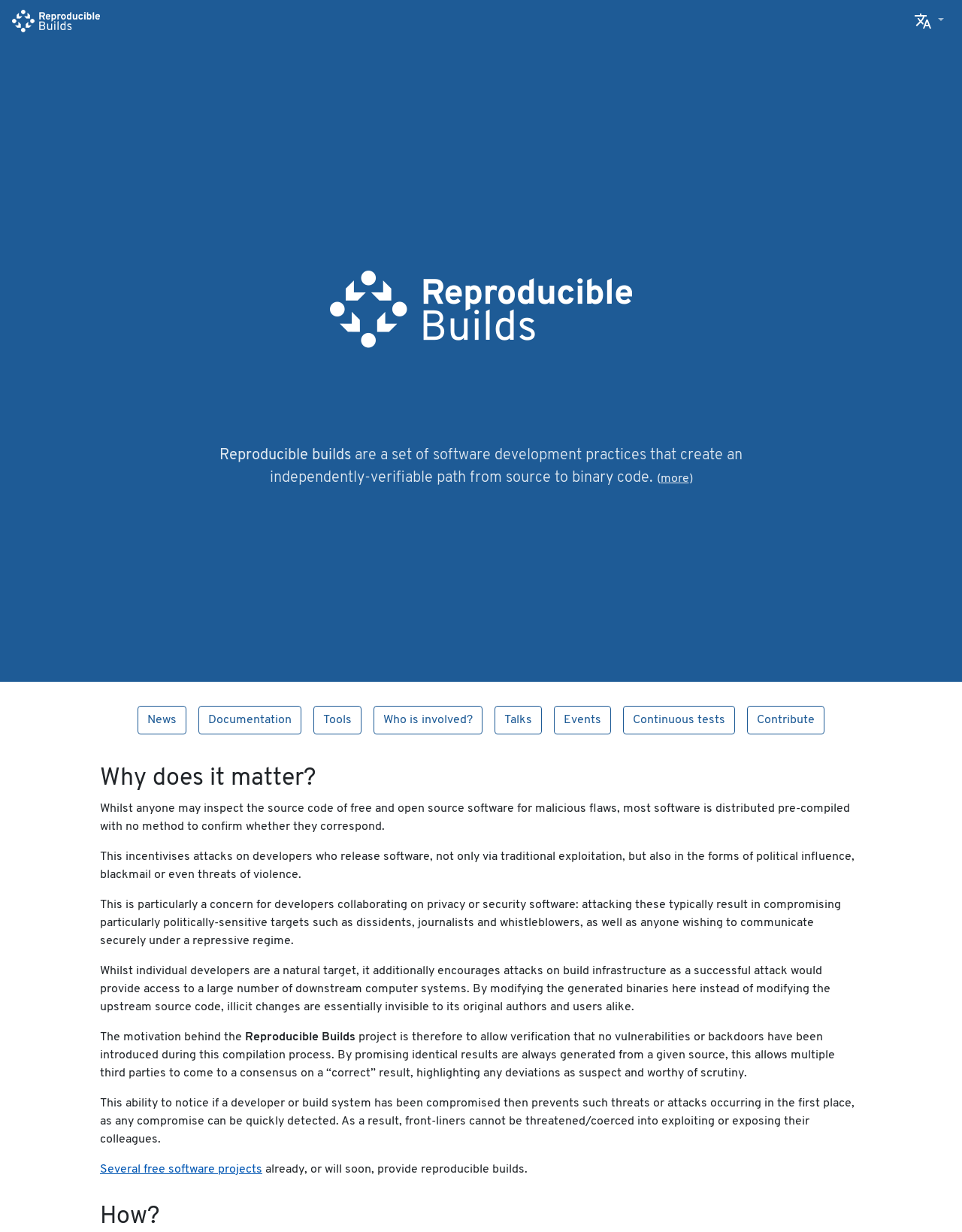How many links are available in the navigation menu?
Can you offer a detailed and complete answer to this question?

By examining the webpage content, I found 8 links in the navigation menu, which are News, Documentation, Tools, Who is involved?, Talks, Events, Continuous tests, and Contribute.